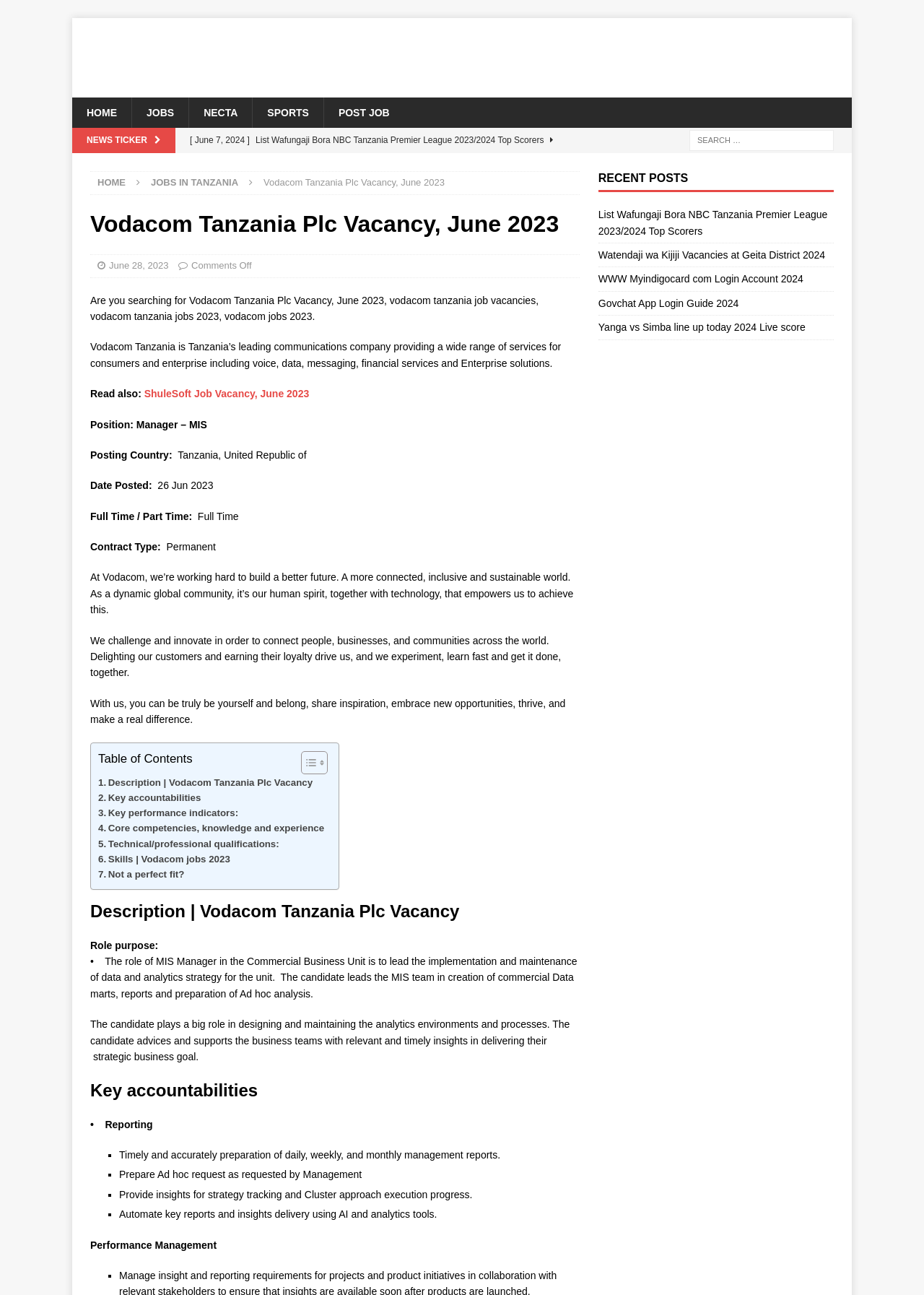Can you find the bounding box coordinates for the UI element given this description: "About Us"? Provide the coordinates as four float numbers between 0 and 1: [left, top, right, bottom].

None